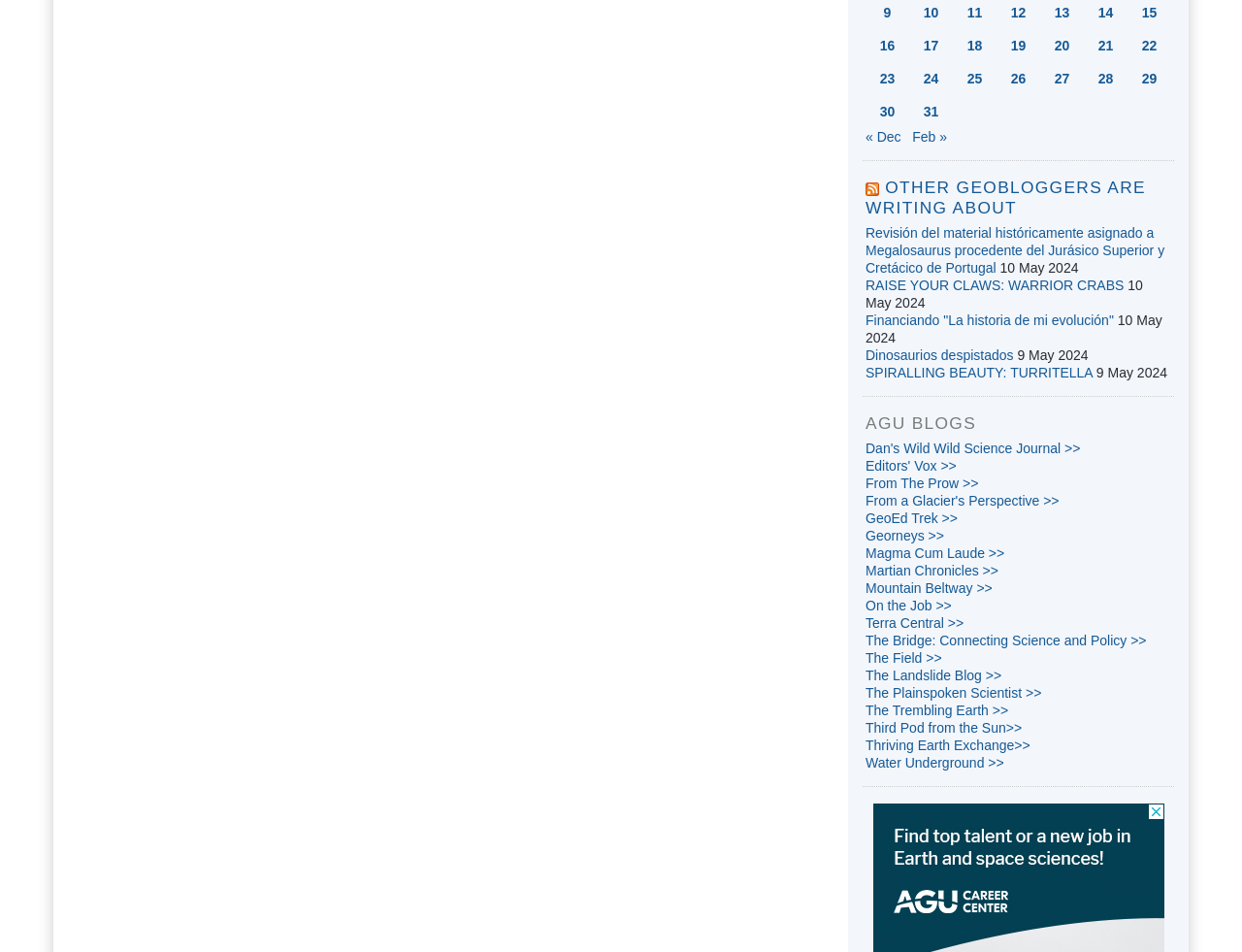How many links are there in the 'Previous and next months' navigation?
Please provide a comprehensive answer based on the details in the screenshot.

I examined the 'Previous and next months' navigation and counted the number of links, which are '« Dec' and 'Feb »', and found 2 links in total.